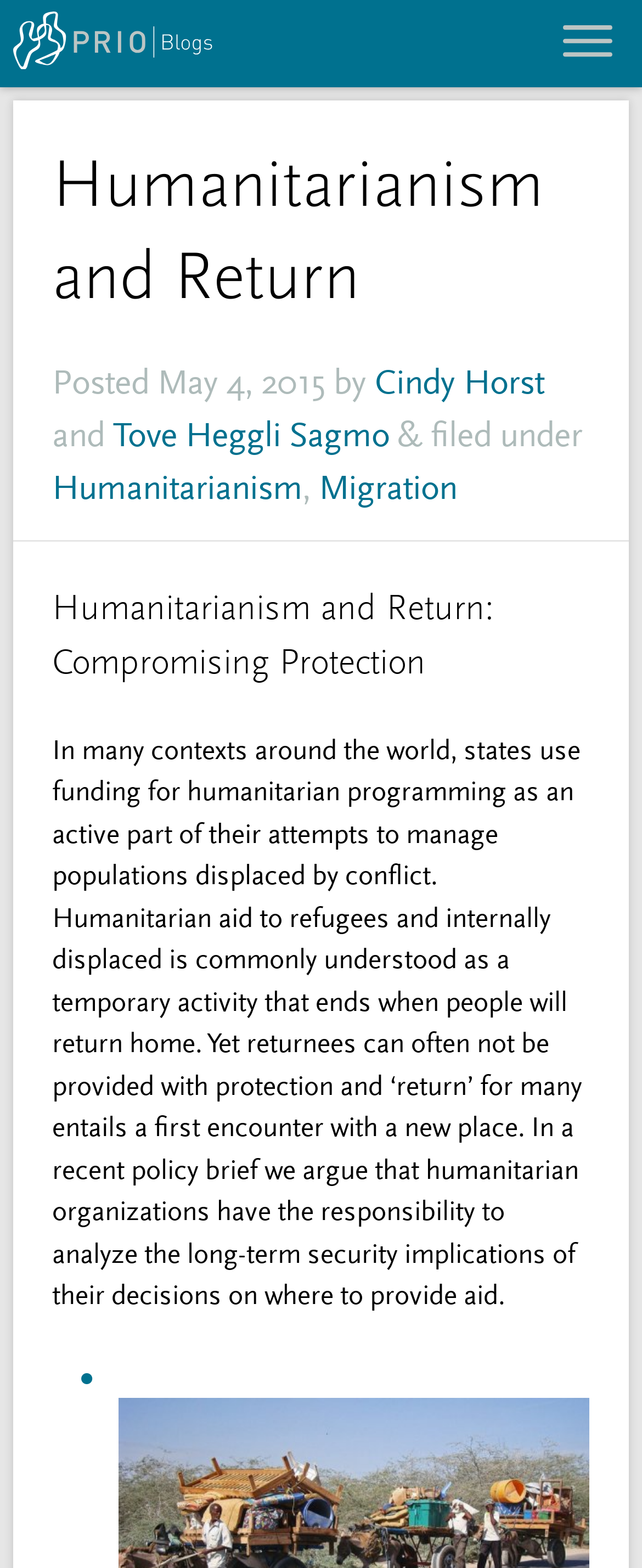What are the topics of the article?
Please describe in detail the information shown in the image to answer the question.

I found the topics by looking at the section that mentions 'filed under', which is a common format for indicating the categories or topics of an article. The topics 'Humanitarianism' and 'Migration' are linked, indicating that they are the topics of the article.